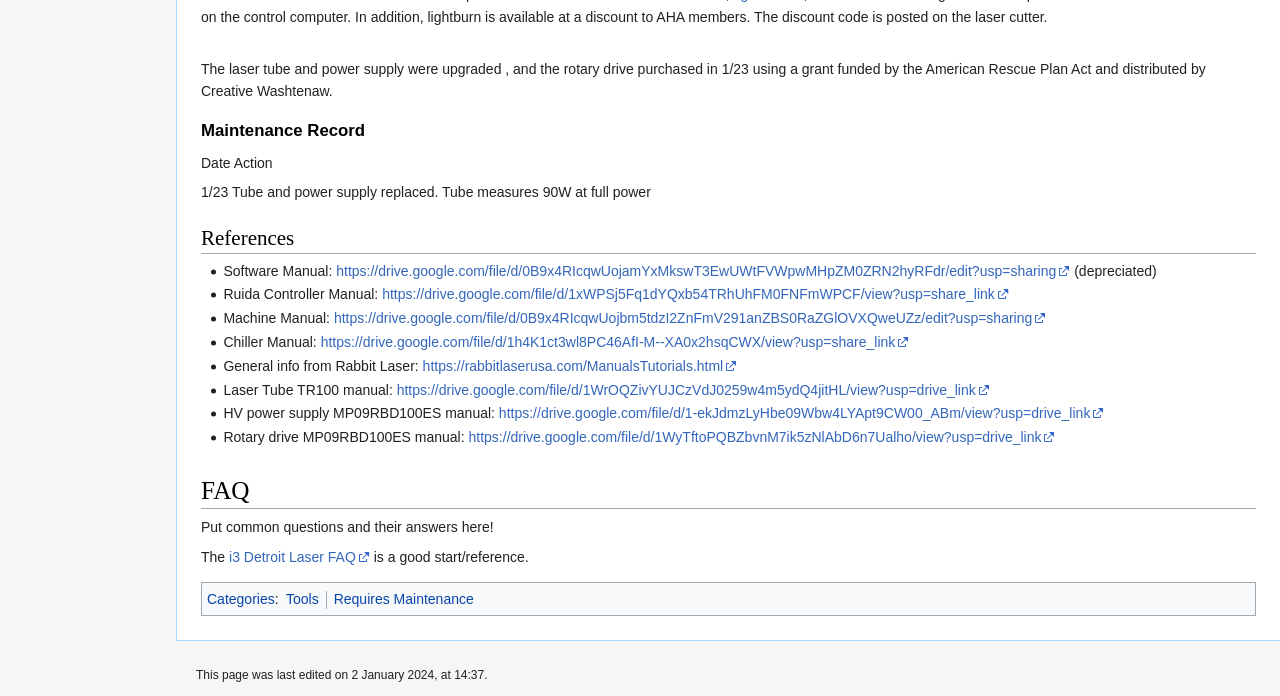Please give a concise answer to this question using a single word or phrase: 
How many links are there in the 'References' section?

6